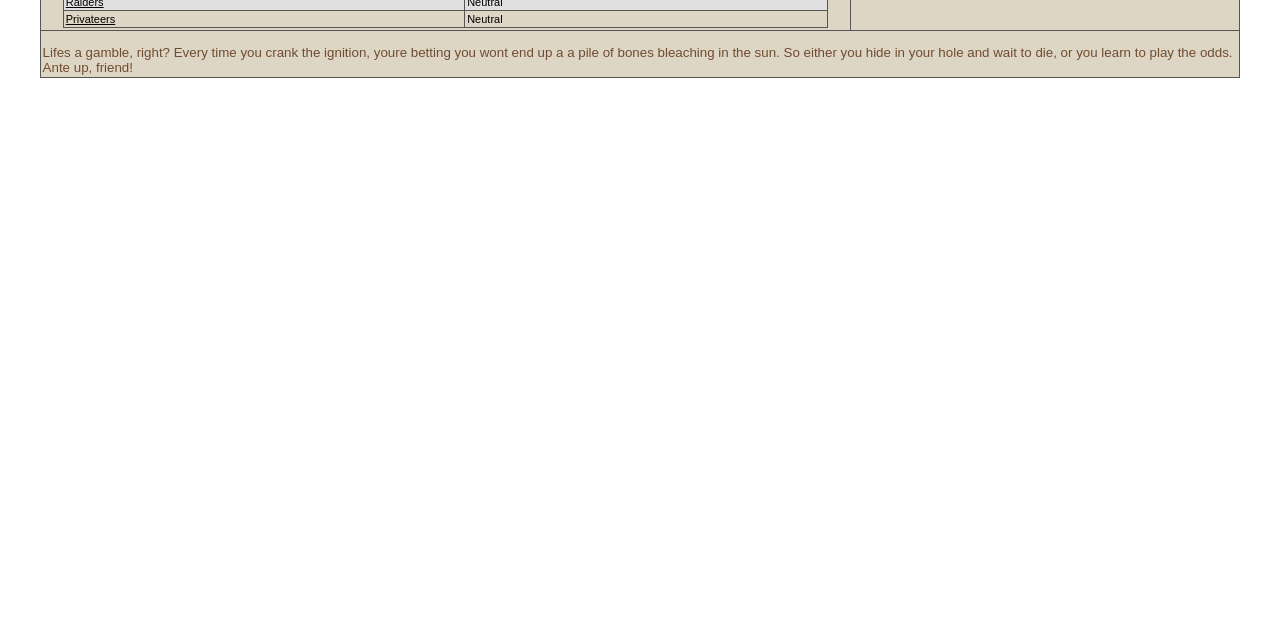Given the element description "Privateers" in the screenshot, predict the bounding box coordinates of that UI element.

[0.051, 0.021, 0.09, 0.04]